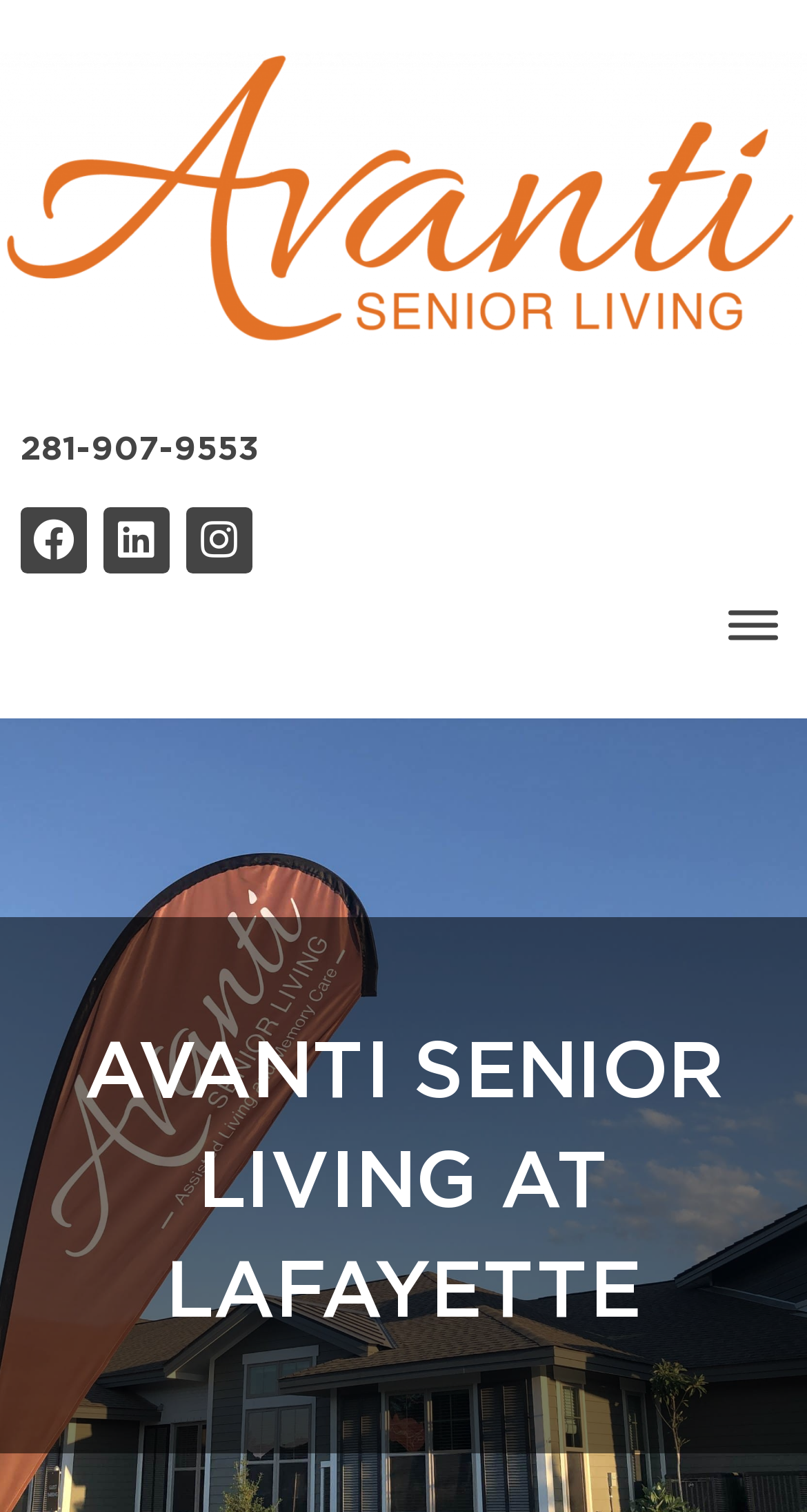Describe all the visual and textual components of the webpage comprehensively.

The webpage is about Avanti Senior Living, specifically its location in Lafayette, Louisiana. At the top of the page, there are four links: an empty link, a phone number "281-907-9553", and two social media links to Facebook and Linkedin, with their respective icons. The Facebook and Linkedin links are positioned side by side, with the phone number link above them. 

Below these links, there is a button on the right side of the page. When expanded, it reveals a heading that reads "AVANTI SENIOR LIVING AT LAFAYETTE", which takes up most of the page's width.